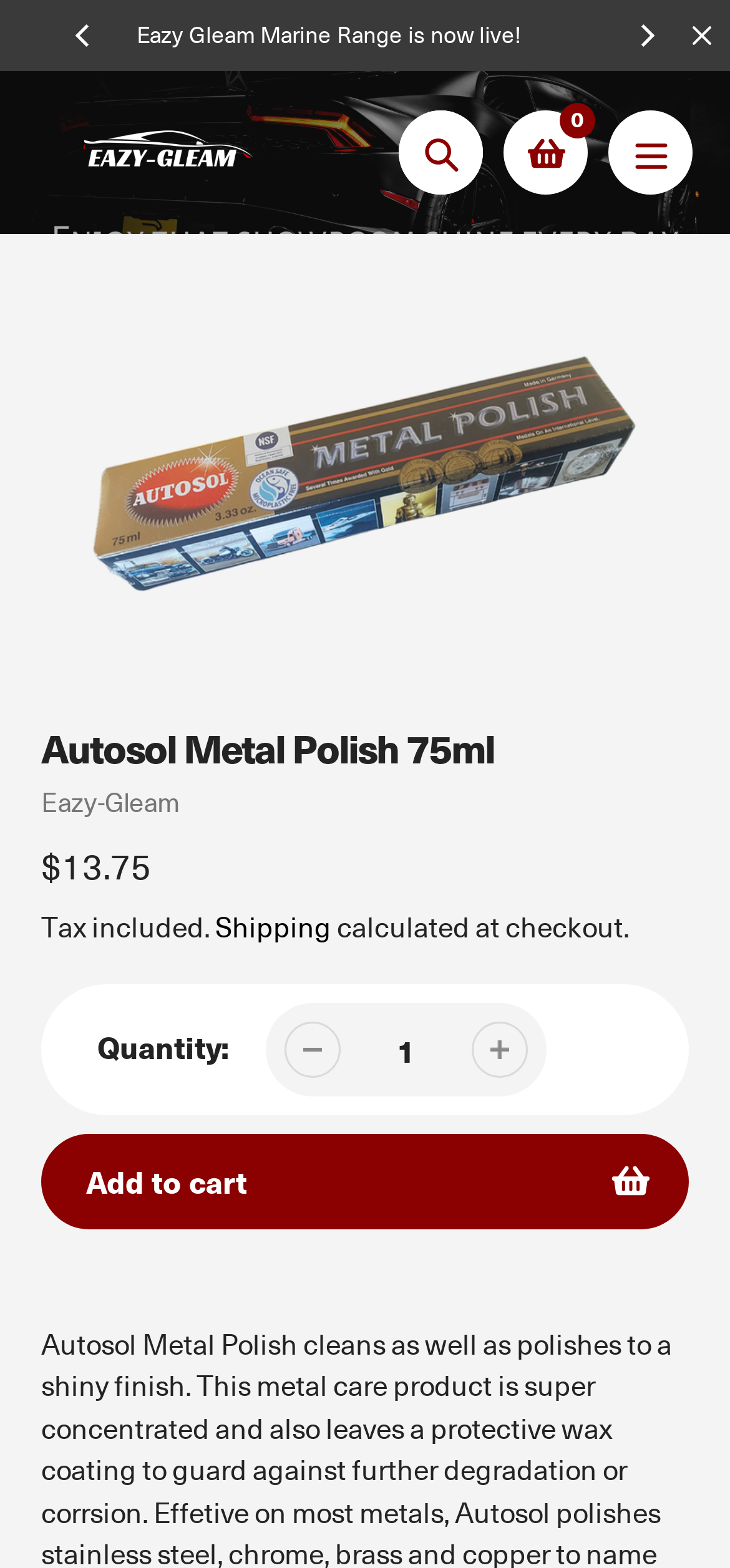What is the vendor of the product?
Please answer the question with a detailed and comprehensive explanation.

I found the vendor of the product by looking at the static text element with the text 'Eazy-Gleam' which is located below the product name.